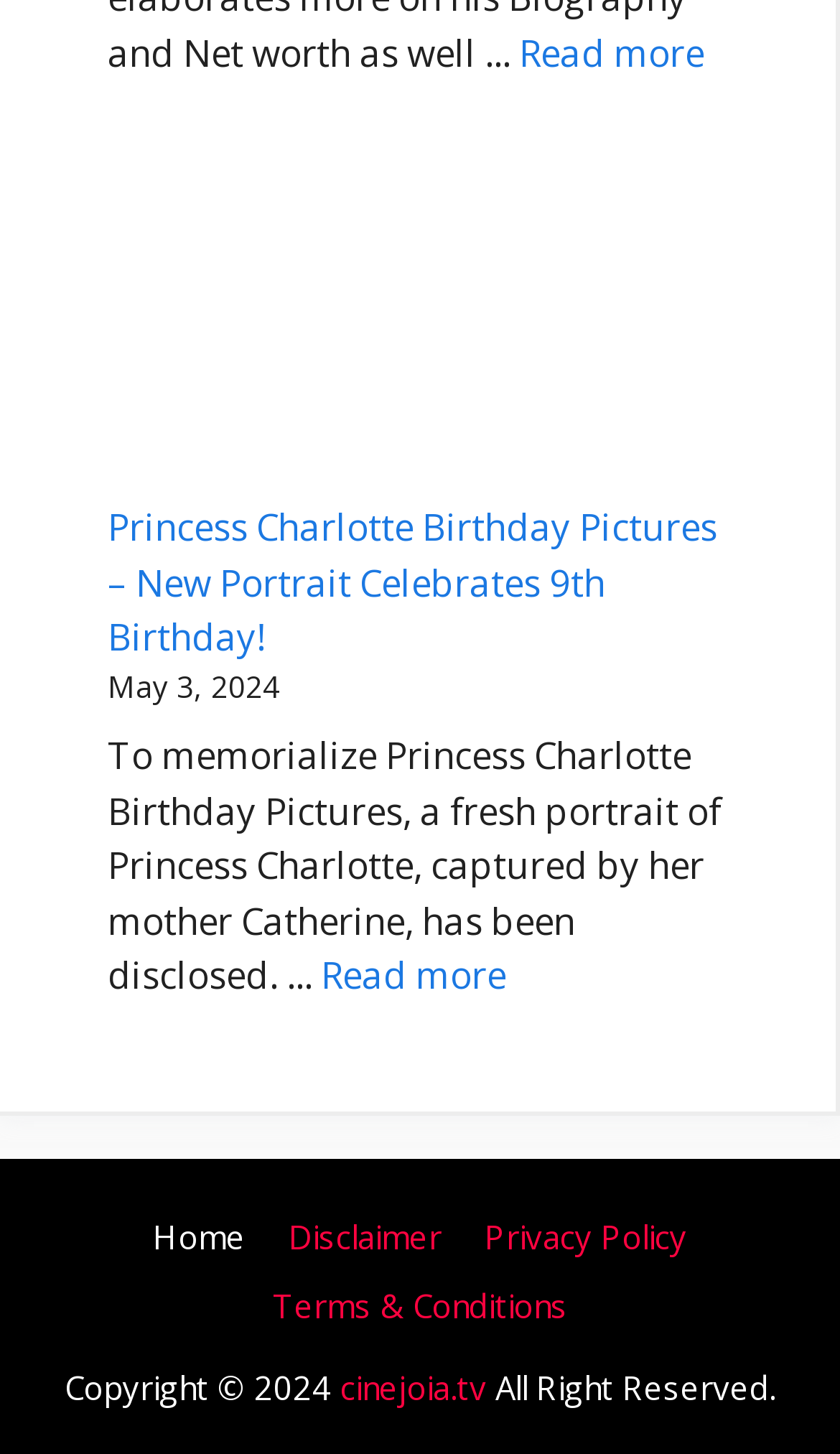What is the copyright year of the website?
Your answer should be a single word or phrase derived from the screenshot.

2024